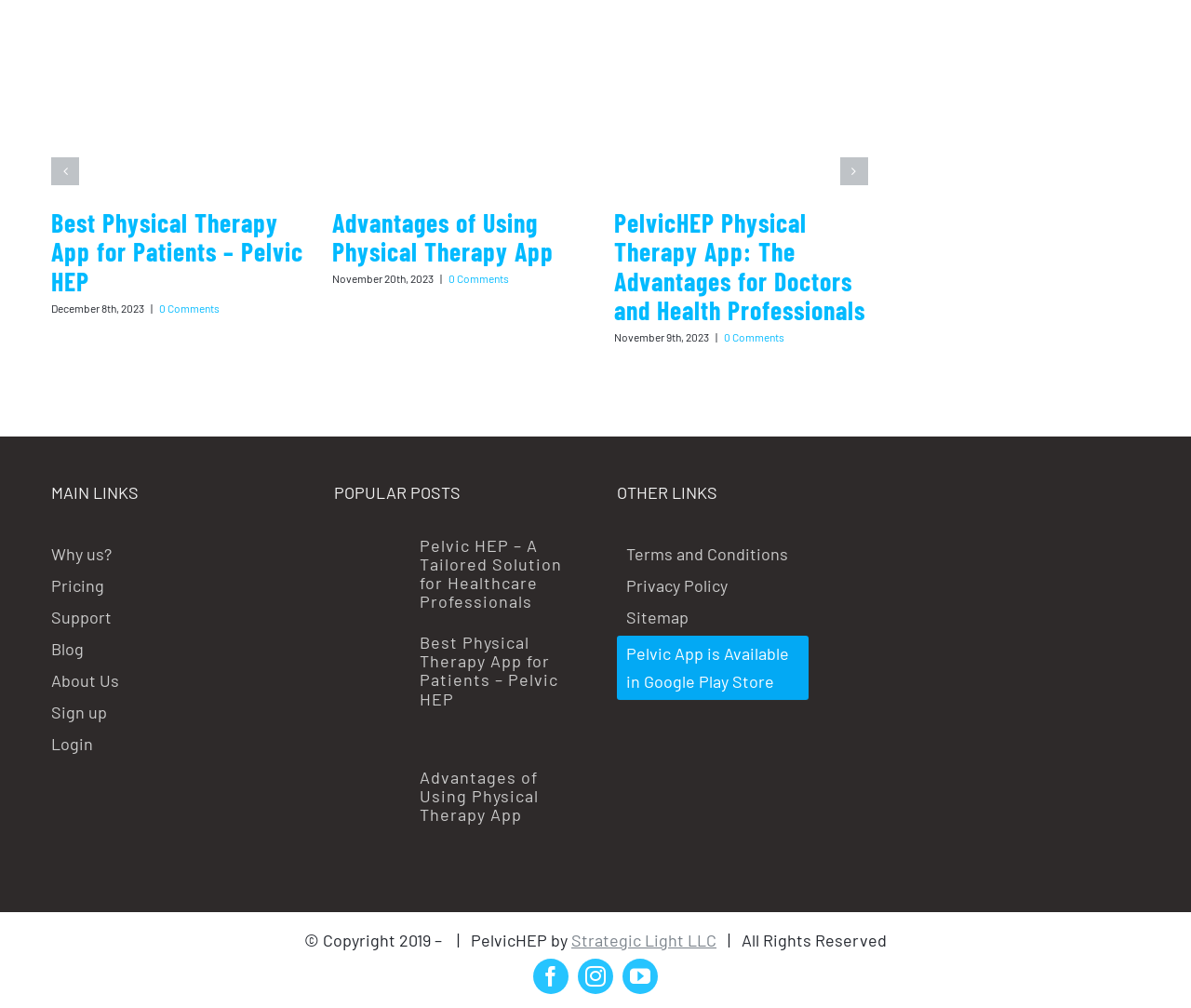Find the bounding box coordinates of the element to click in order to complete this instruction: "View activity". The bounding box coordinates must be four float numbers between 0 and 1, denoted as [left, top, right, bottom].

None